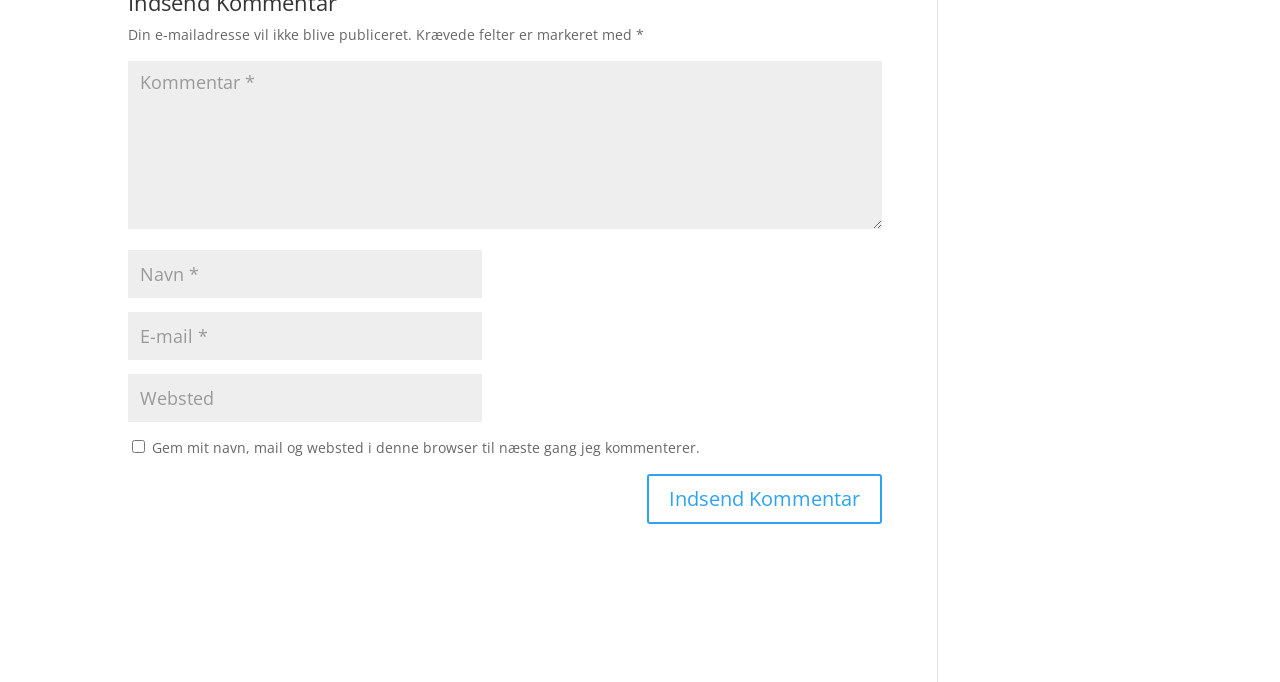What is the purpose of the checkbox?
Please provide a comprehensive answer based on the details in the screenshot.

The checkbox is labeled 'Gem mit navn, mail og websted i denne browser til næste gang jeg kommenterer.' which translates to 'Save my name, email, and website in this browser for the next time I comment.' This suggests that the purpose of the checkbox is to save the user's comment information for future use.